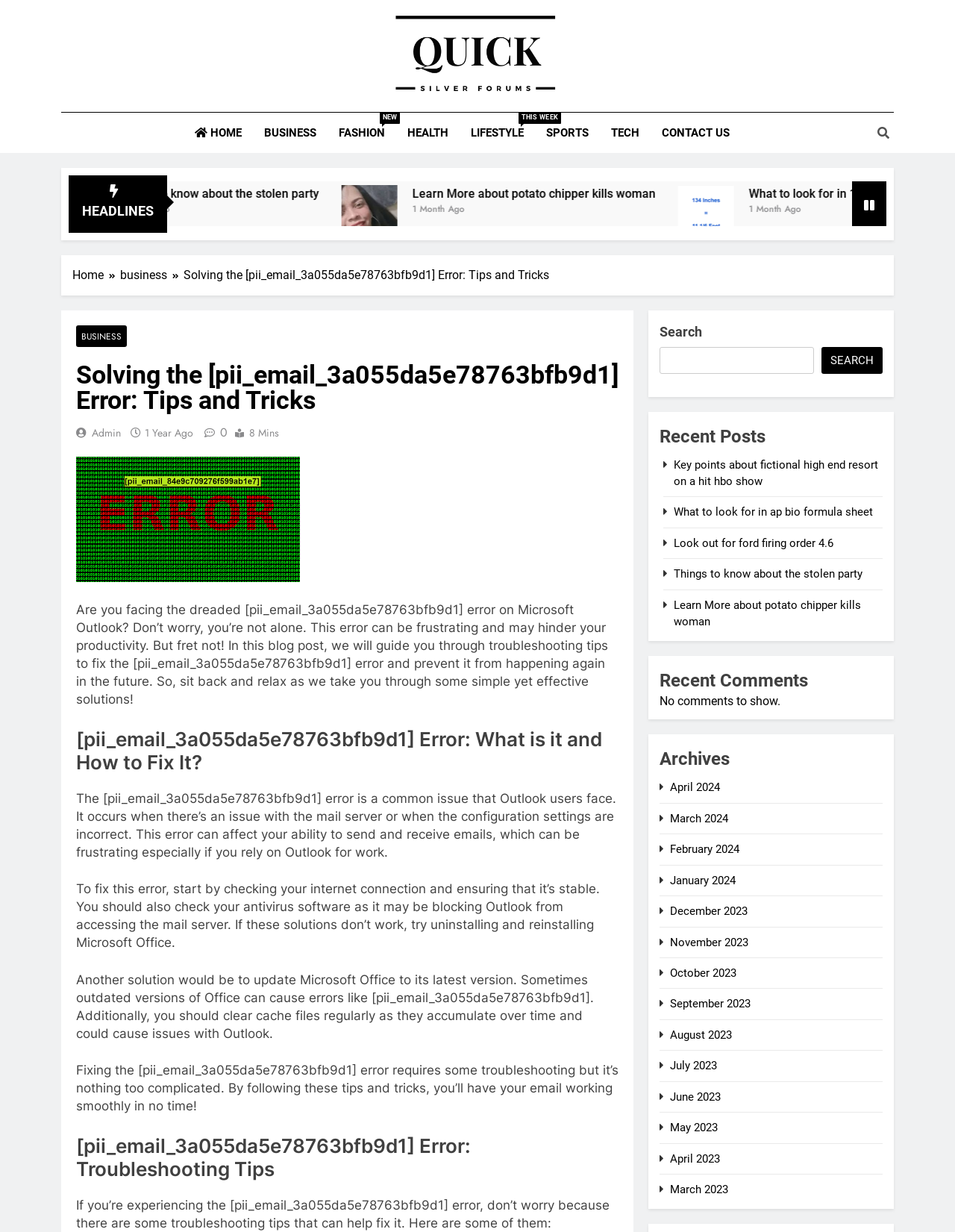Please provide a comprehensive answer to the question below using the information from the image: How many recent posts are listed?

There are 5 recent posts listed, which are 'Key points about fictional high end resort on a hit hbo show', 'What to look for in ap bio formula sheet', 'Look out for ford firing order 4.6', 'Things to know about the stolen party', and 'Learn More about potato chipper kills woman'.